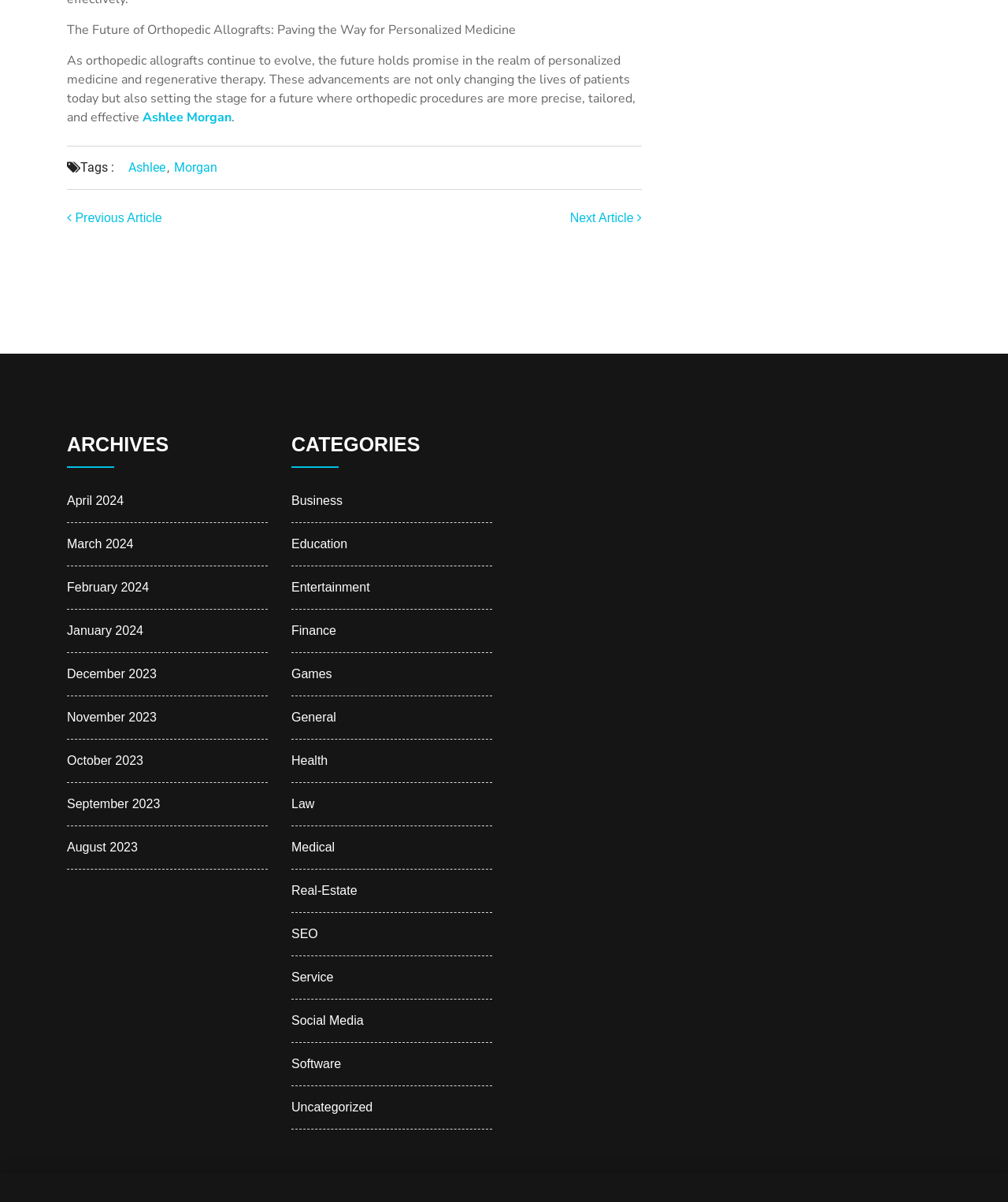What is the purpose of the 'Previous Article' and 'Next Article' links?
Please use the visual content to give a single word or phrase answer.

To navigate between articles